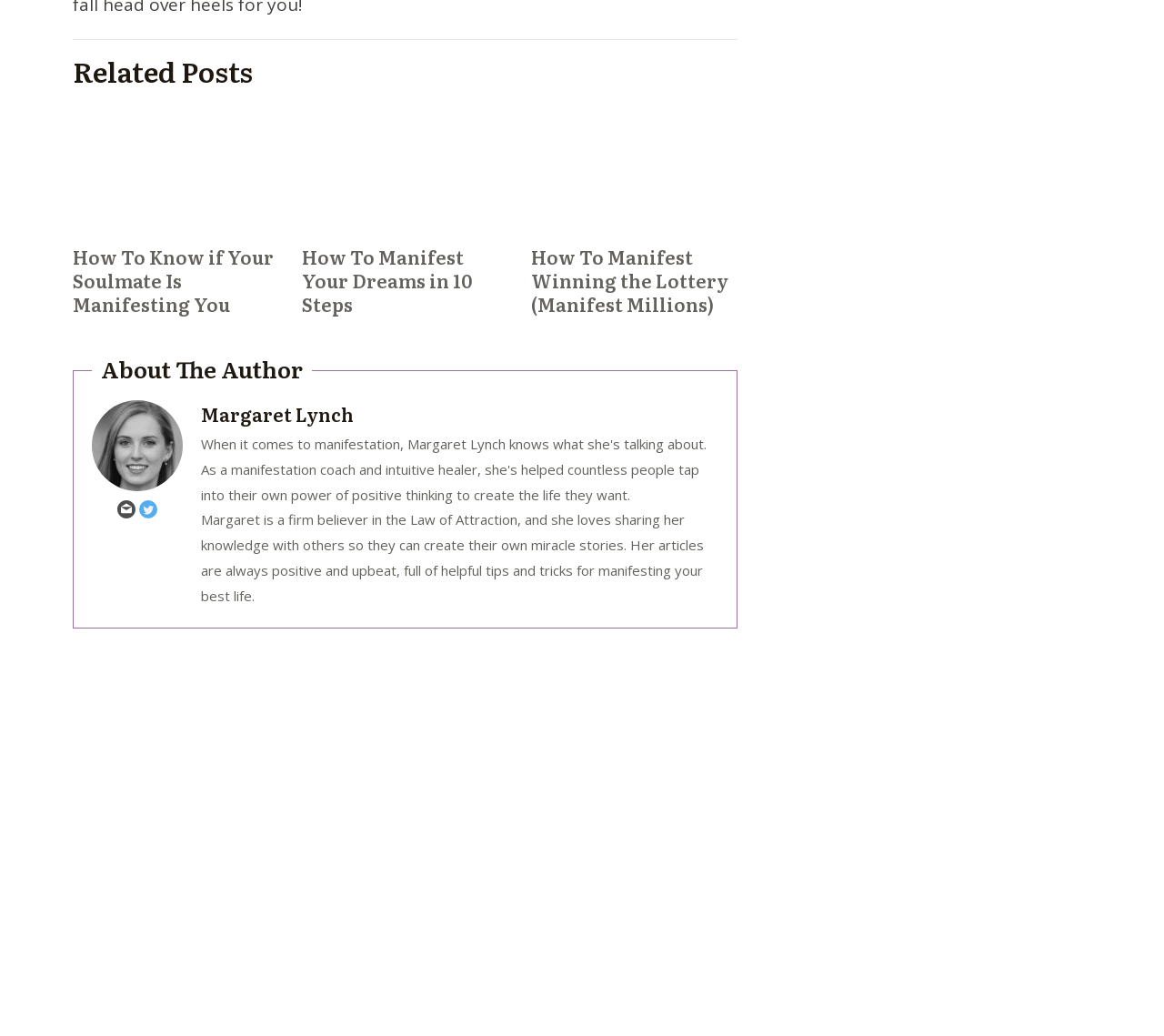Give a short answer to this question using one word or a phrase:
How many links are there in the 'About' section?

4